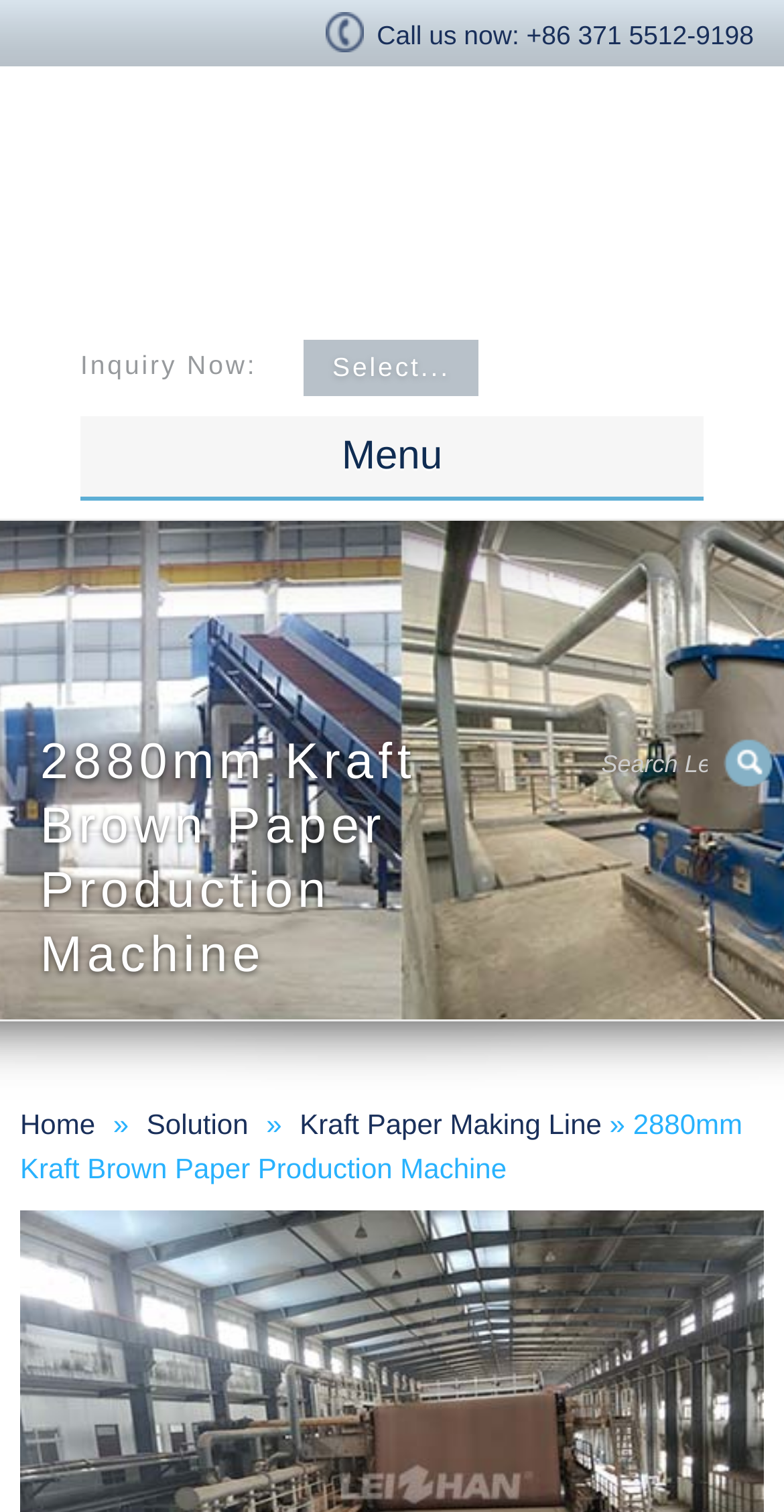Give a one-word or phrase response to the following question: What is the breadcrumb navigation path?

Home > Solution > Kraft Paper Making Line > 2880mm Kraft Brown Paper Production Machine